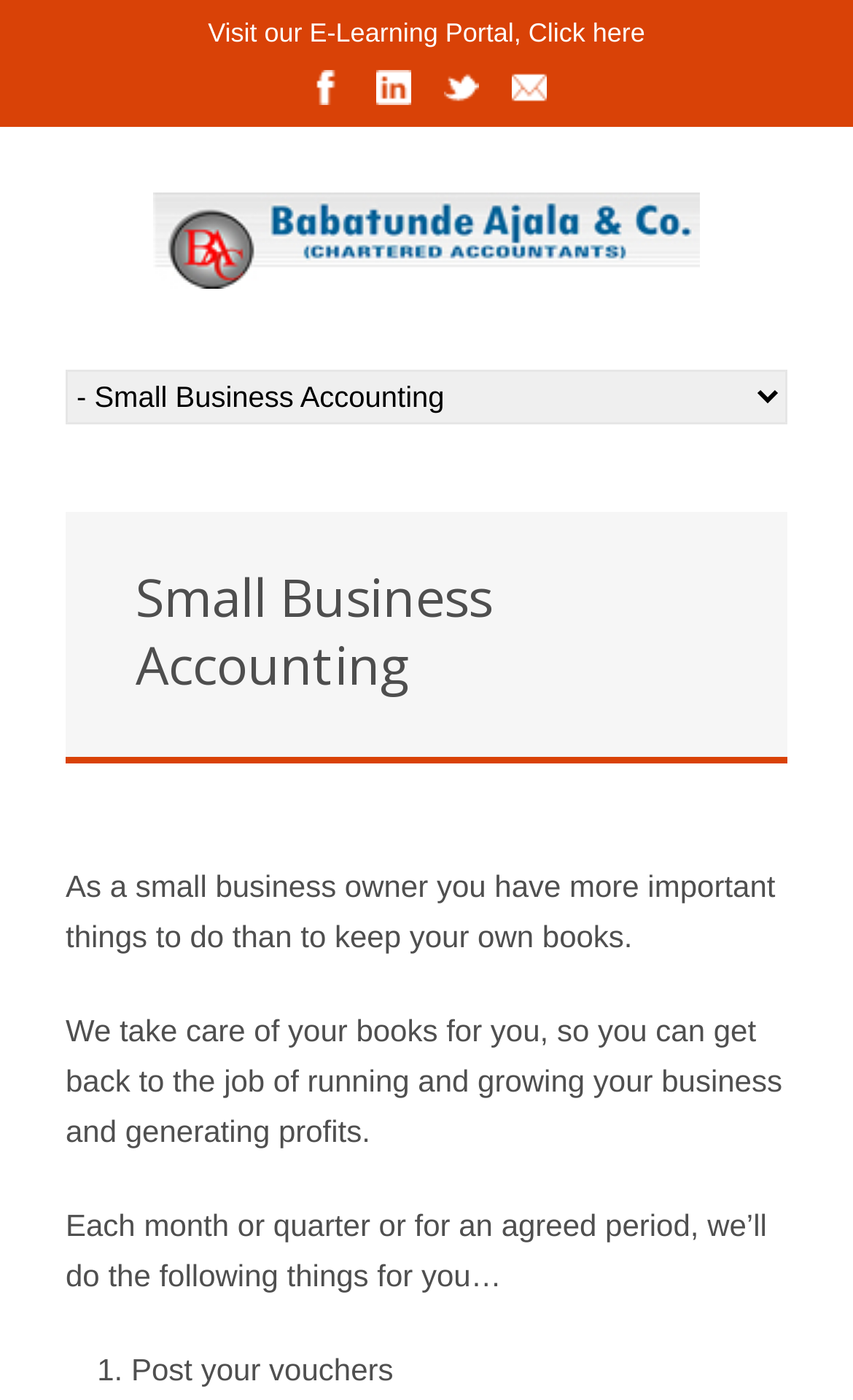Please answer the following question using a single word or phrase: 
What social media platforms are linked?

Facebook, LinkedIn, Twitter